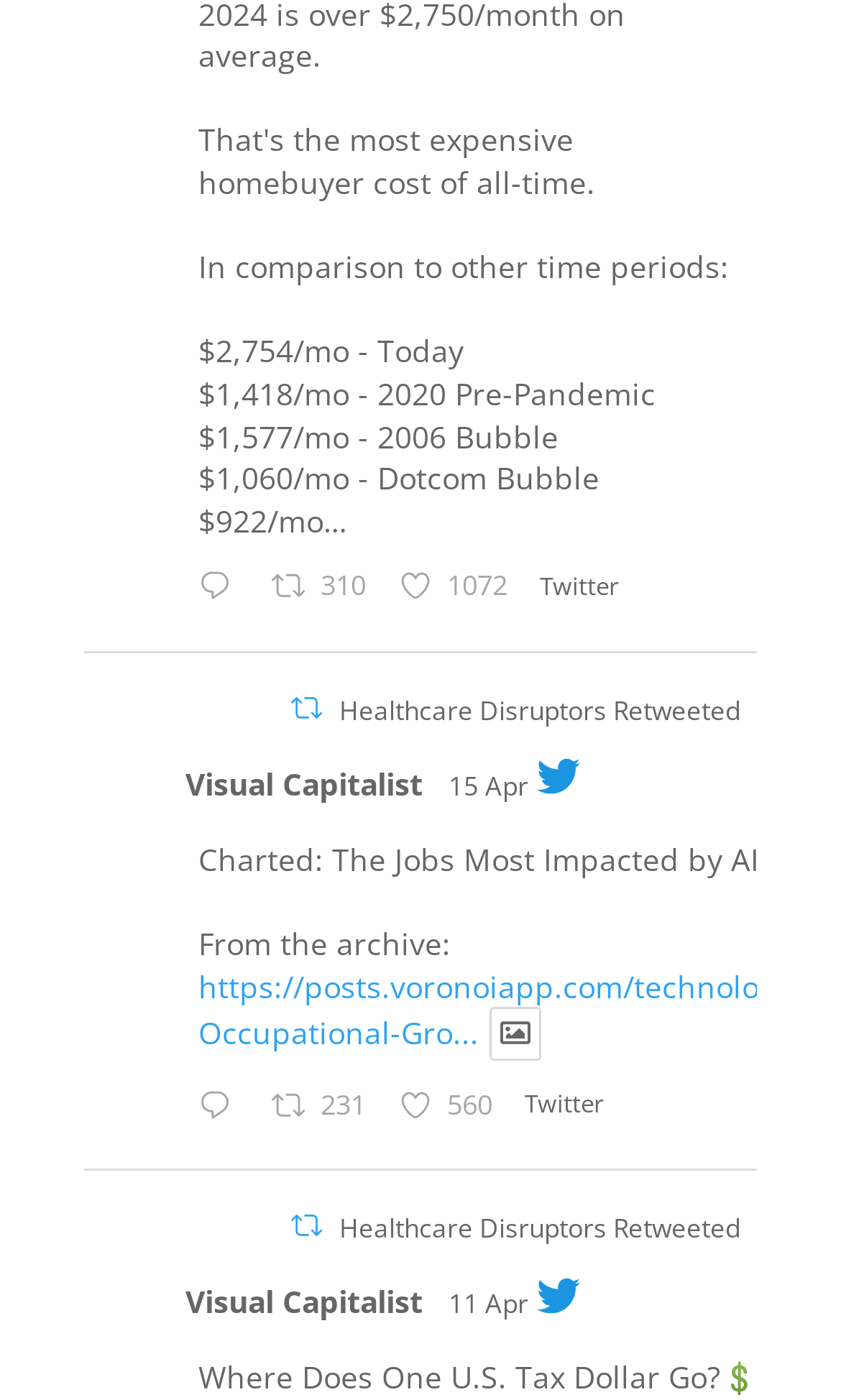Locate the bounding box coordinates of the region to be clicked to comply with the following instruction: "Reply on Twitter". The coordinates must be four float numbers between 0 and 1, in the form [left, top, right, bottom].

[0.223, 0.399, 0.311, 0.442]